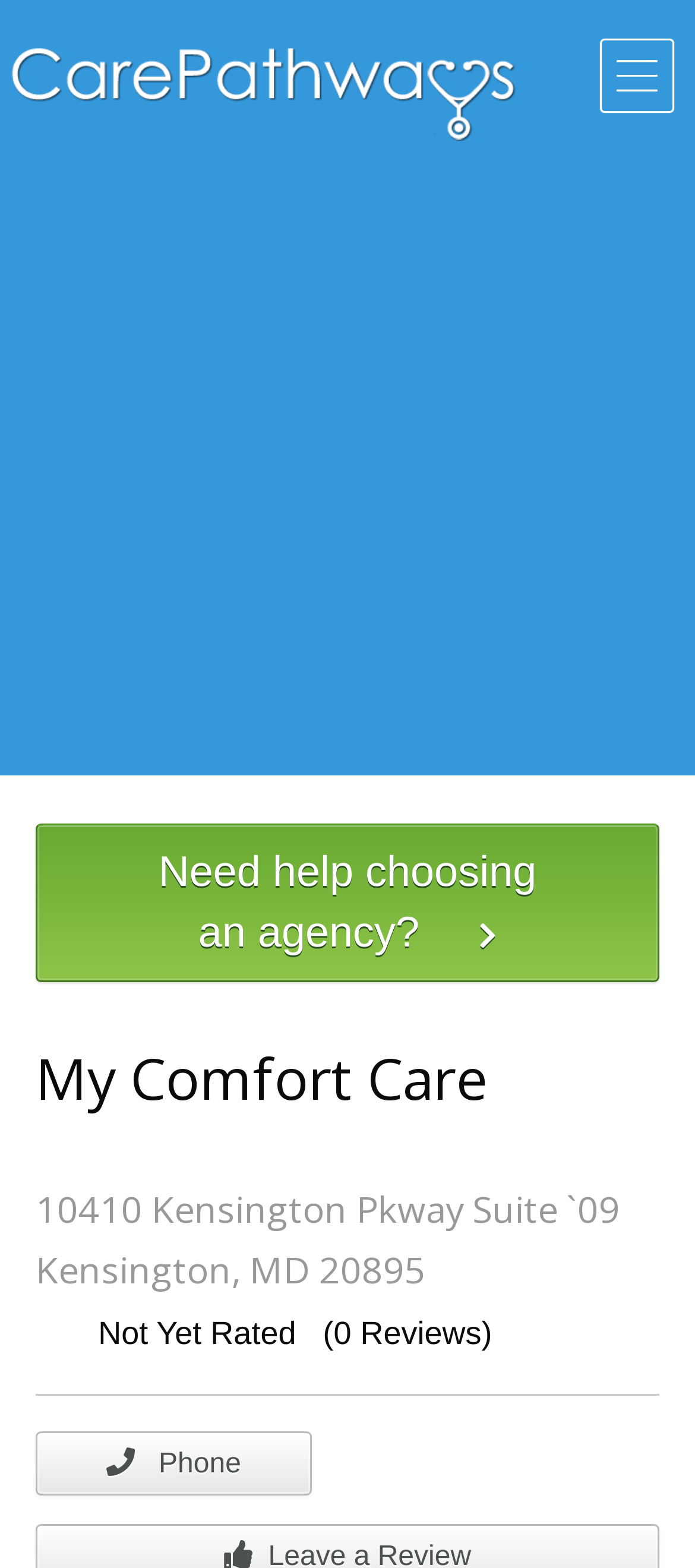What is the name of the agency?
Examine the image and give a concise answer in one word or a short phrase.

My Comfort Care